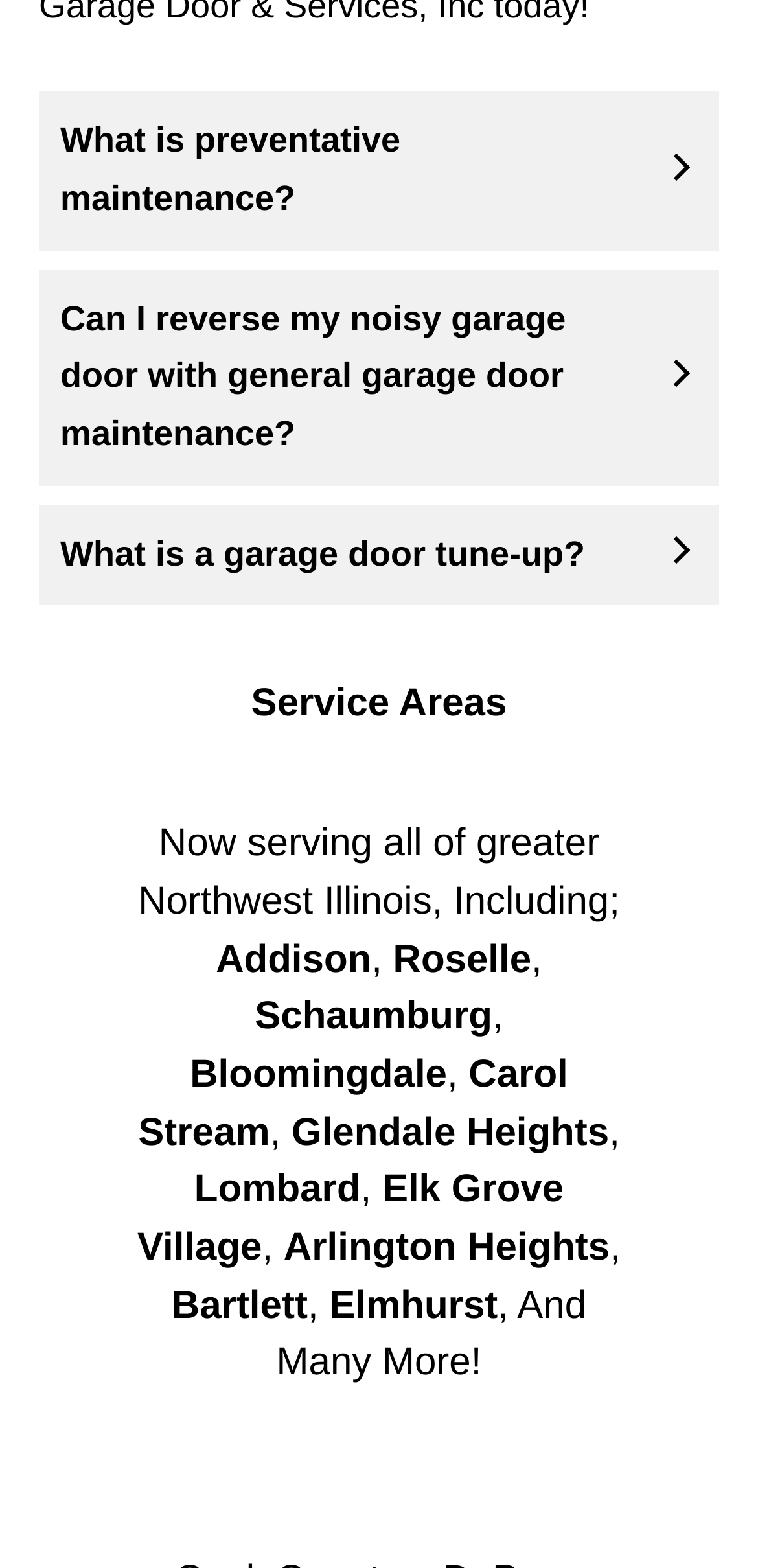Find and indicate the bounding box coordinates of the region you should select to follow the given instruction: "Click on 'Arlington Heights'".

[0.374, 0.782, 0.804, 0.81]